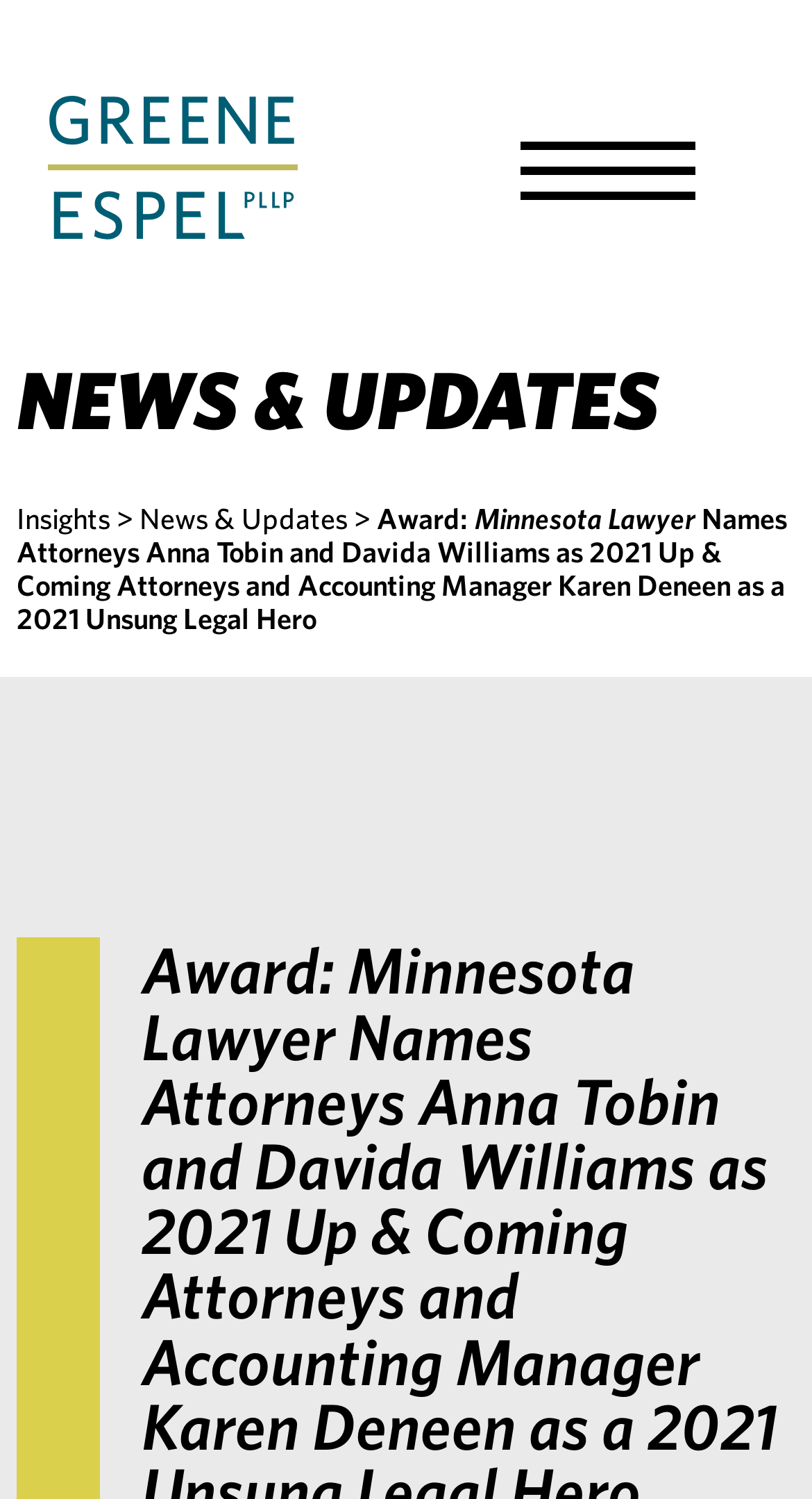Locate the primary heading on the webpage and return its text.

NEWS & UPDATES